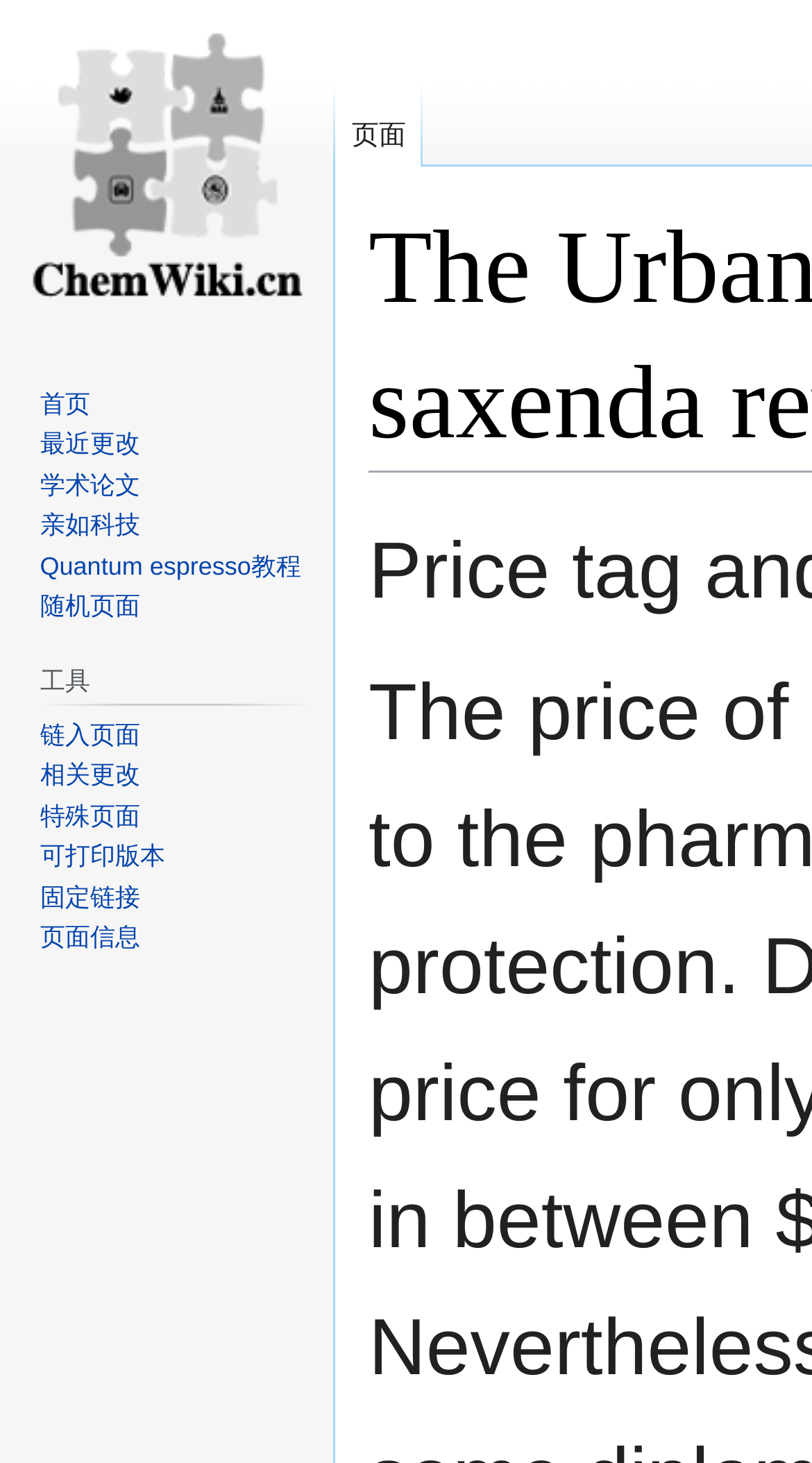Give a one-word or short phrase answer to this question: 
How many navigation sections are there?

3